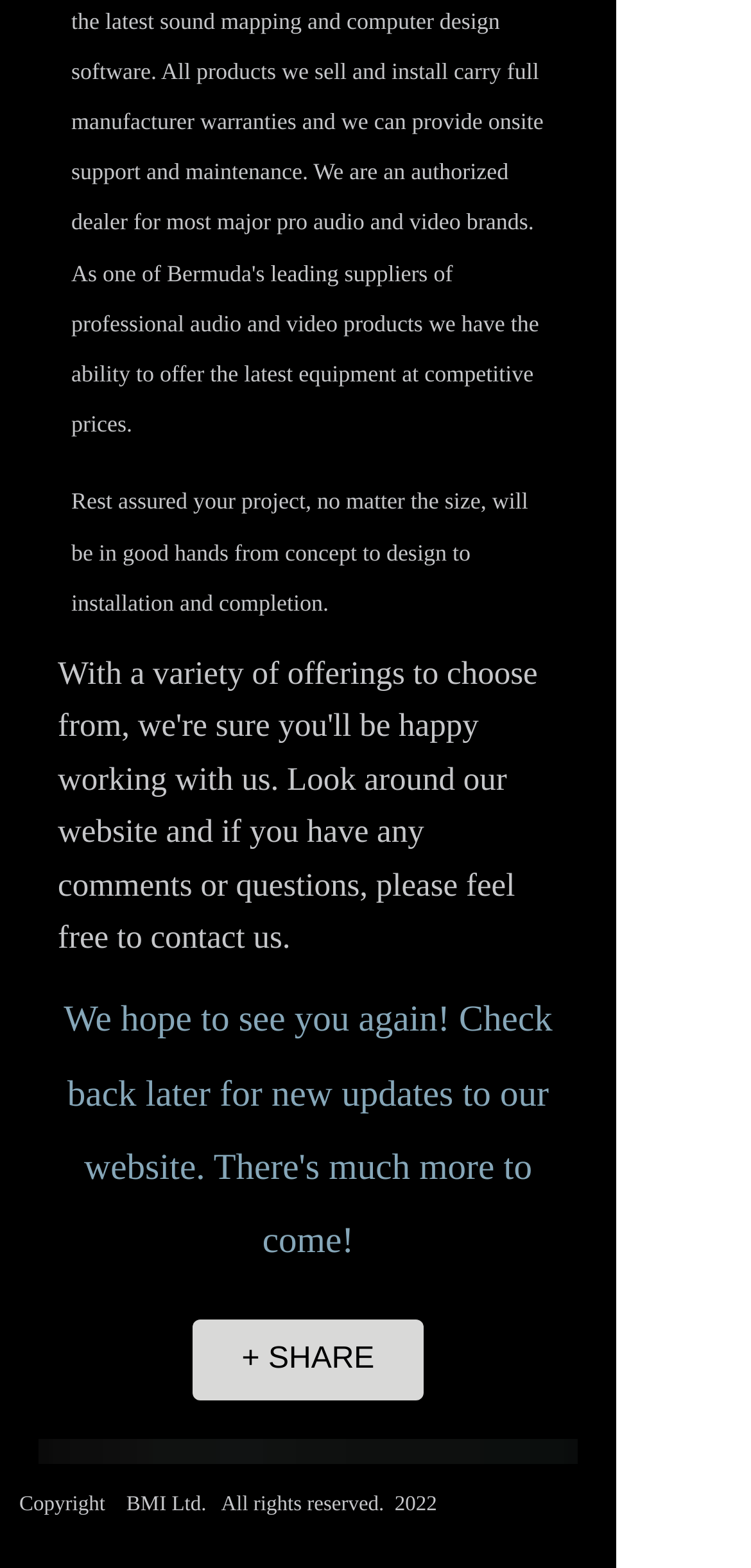Please predict the bounding box coordinates (top-left x, top-left y, bottom-right x, bottom-right y) for the UI element in the screenshot that fits the description: + SHARE

[0.256, 0.841, 0.564, 0.893]